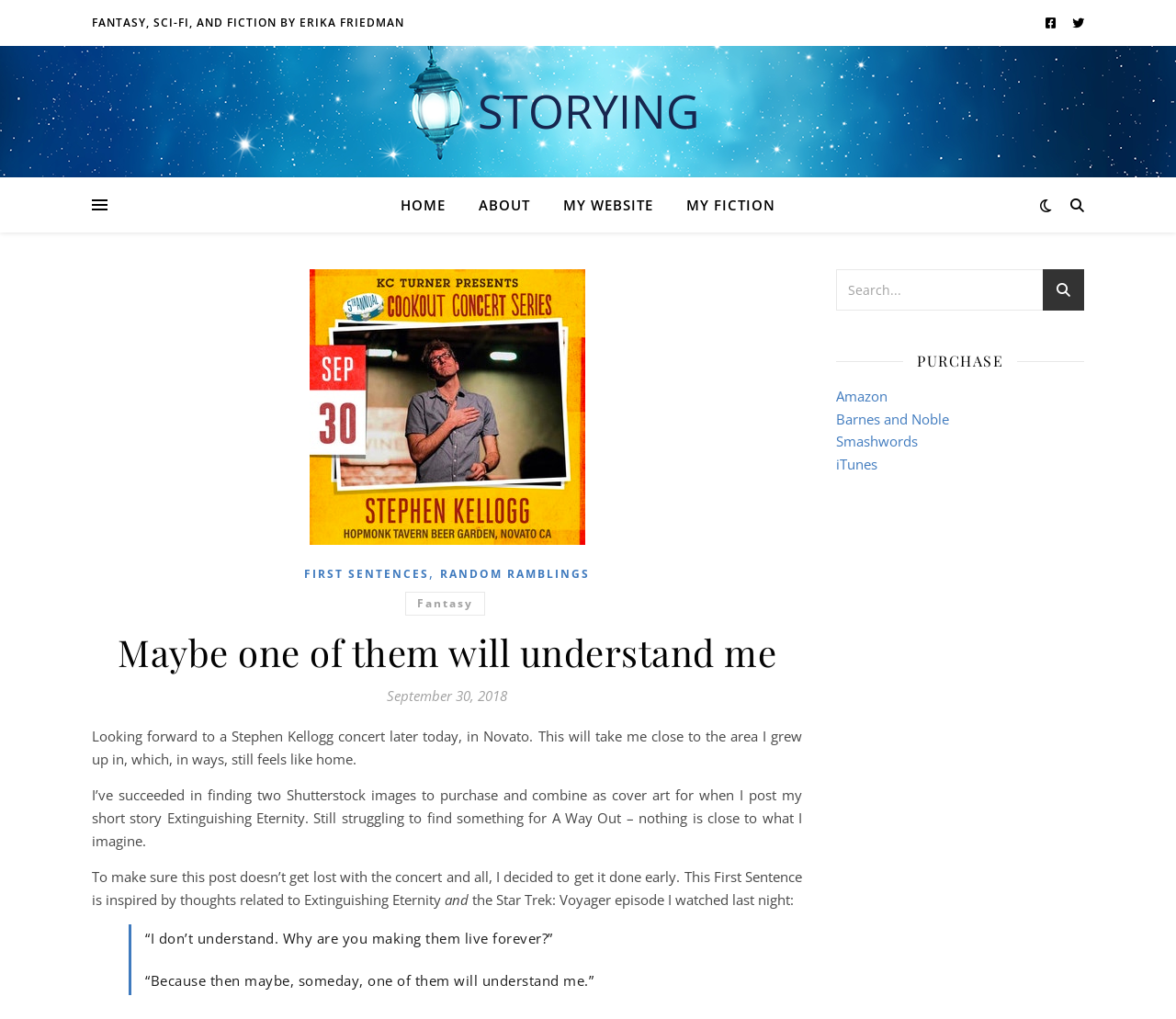What is the name of the short story the author is working on?
Answer with a single word or short phrase according to what you see in the image.

Extinguishing Eternity